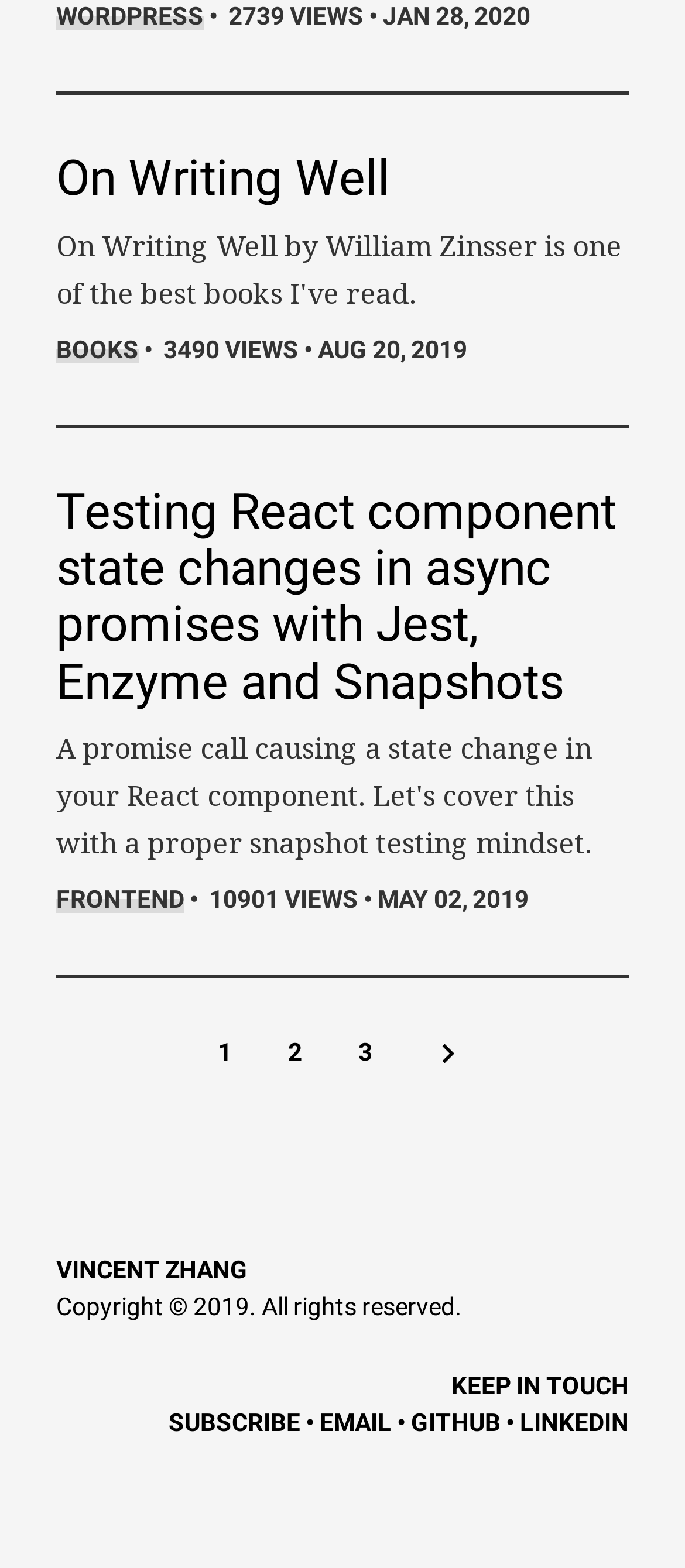What is the author's name?
Look at the screenshot and respond with one word or a short phrase.

VINCENT ZHANG